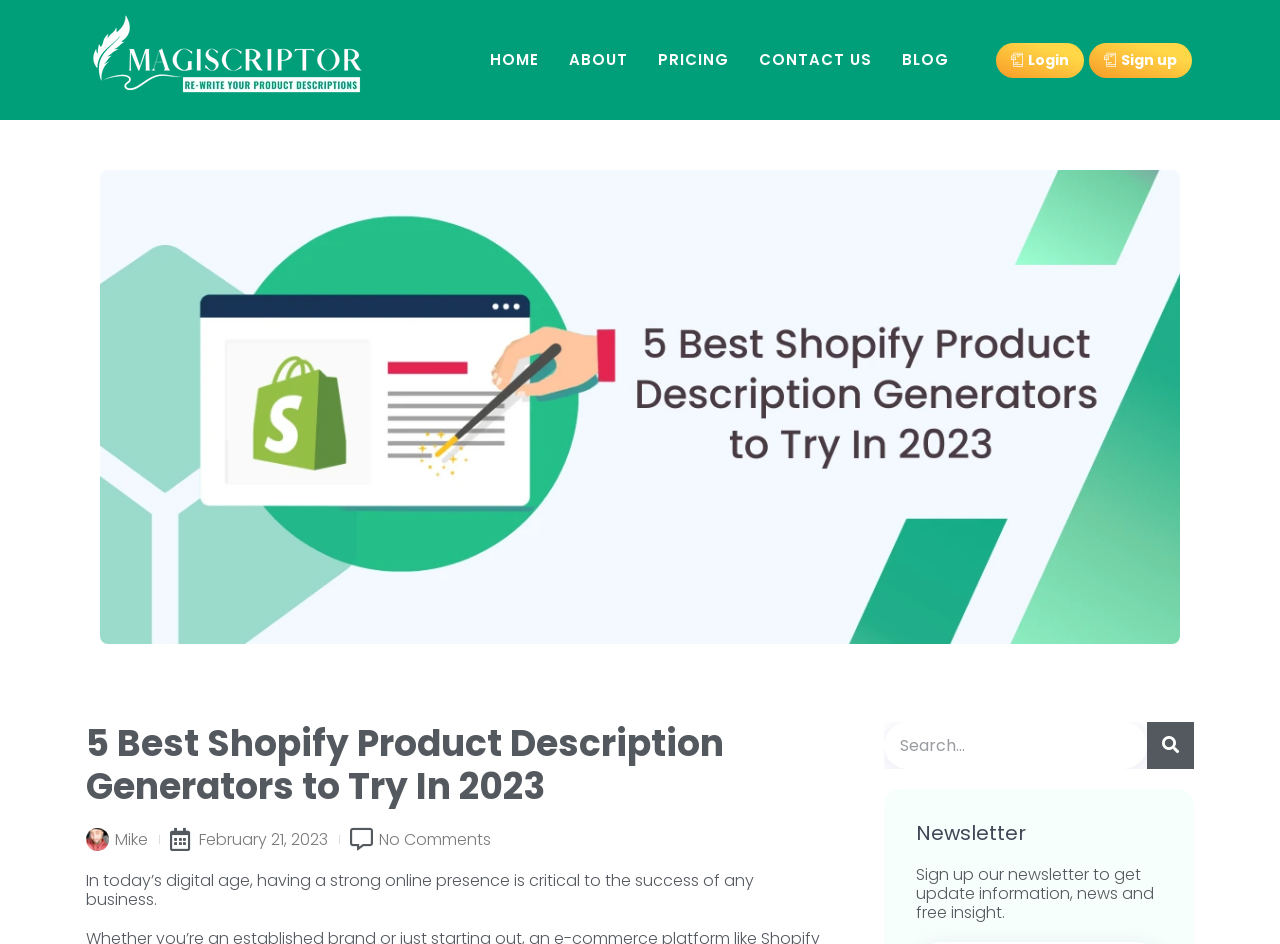What is the title or heading displayed on the webpage?

5 Best Shopify Product Description Generators to Try In 2023